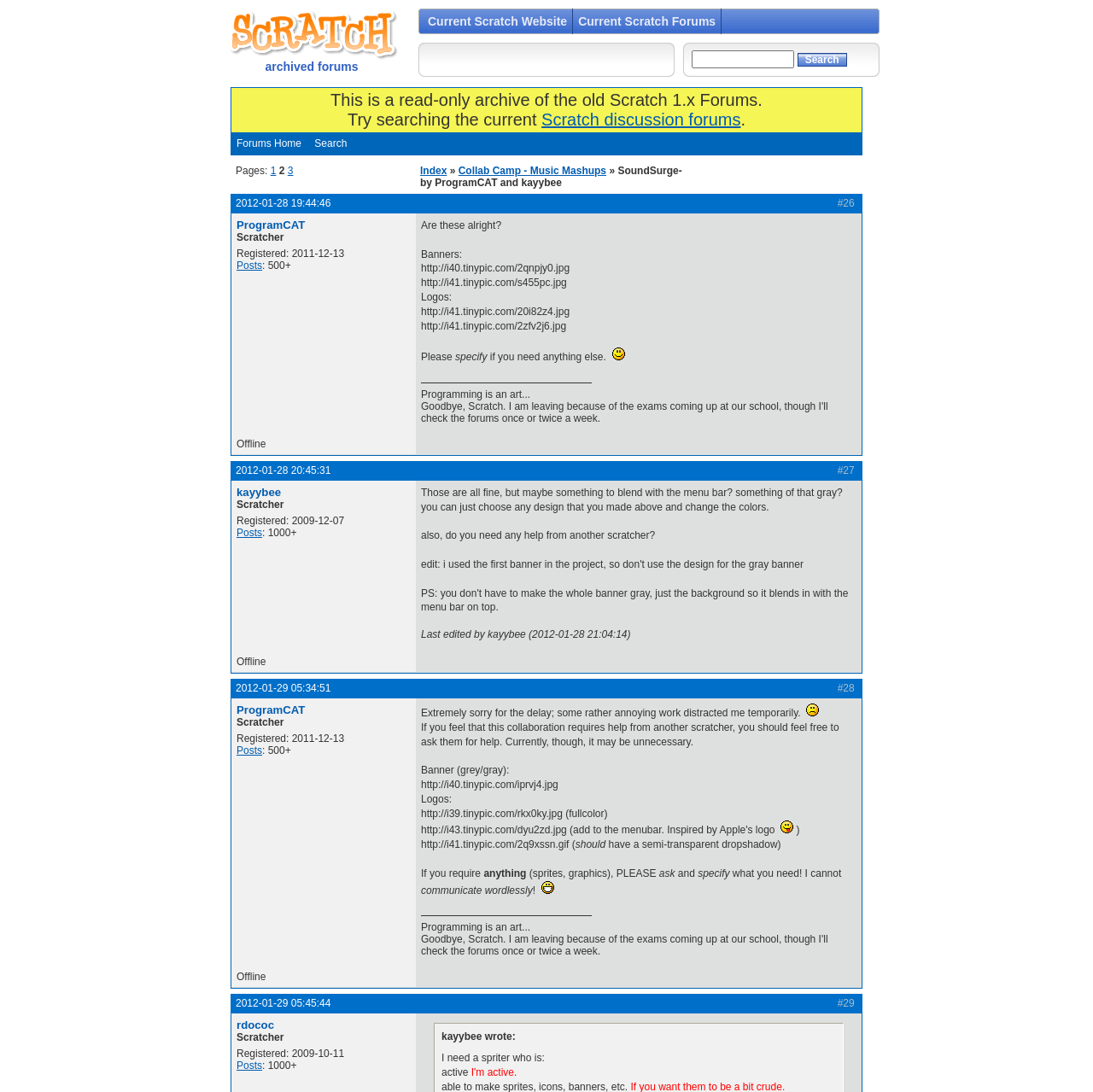What is the topic of discussion in the forum?
Answer the question with just one word or phrase using the image.

Music Mashups